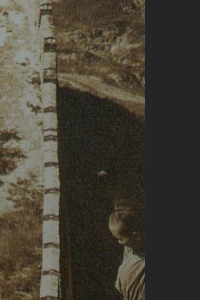What is the figure in the foreground observing?
Based on the image, provide your answer in one word or phrase.

a deep trench or a well